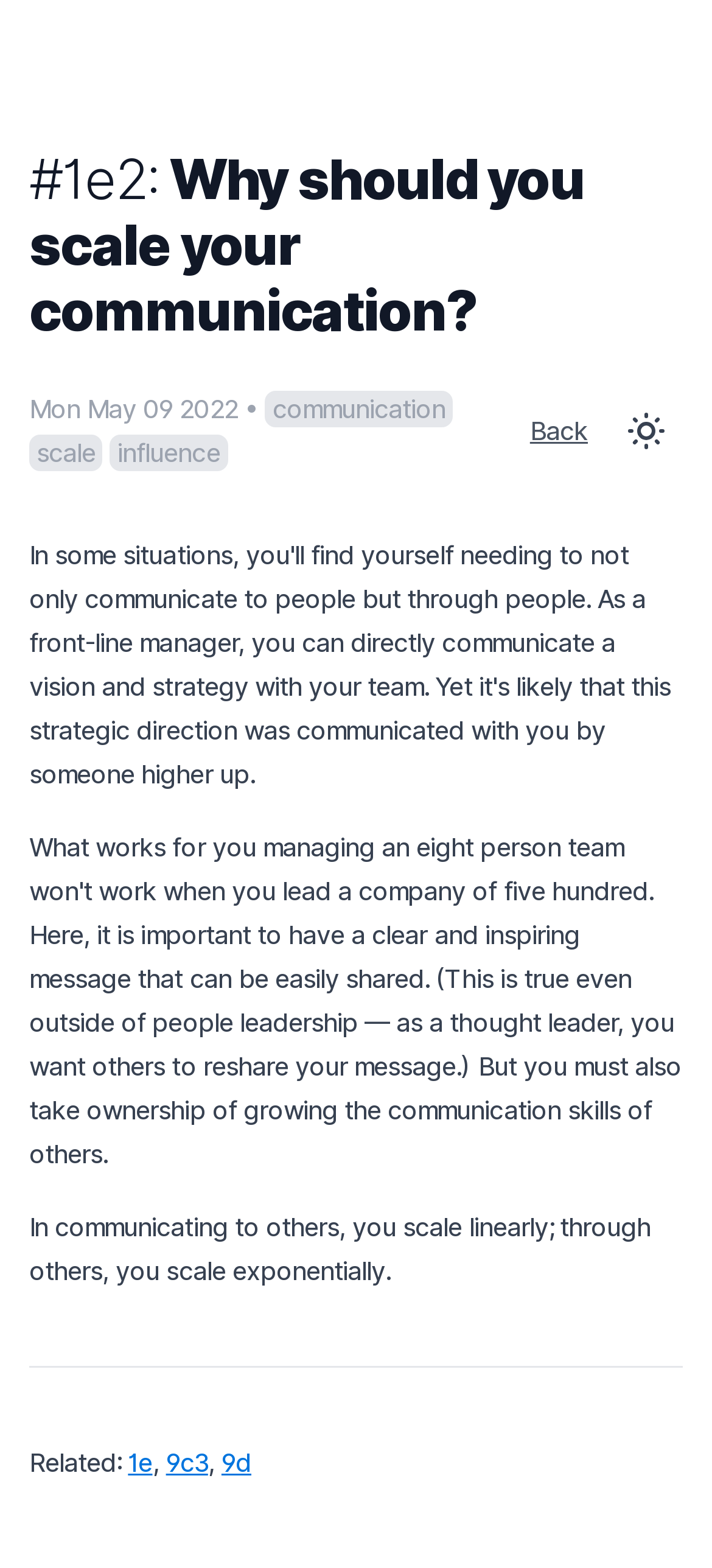Give a detailed account of the webpage's layout and content.

The webpage appears to be a blog post or article titled "Why should you scale your communication?" by Braden Moore. At the top, there is a heading with the title, followed by a timestamp indicating the post was published on "Mon May 09 2022". 

Below the timestamp, there are three links: "communication", "scale", and "influence", which seem to be related keywords or tags. On the right side of these links, there is a "Back" button, and further to the right, a "Toggle Dark Mode" button with an accompanying image.

The main content of the page is a paragraph of text that reads, "In communicating to others, you scale linearly; through others, you scale exponentially." This paragraph is positioned near the bottom of the page.

Above the main content, there is a horizontal separator line. Below the main content, there is a "Related" section with three links: "1e", "9c3", and "9d", which are likely related articles or posts.